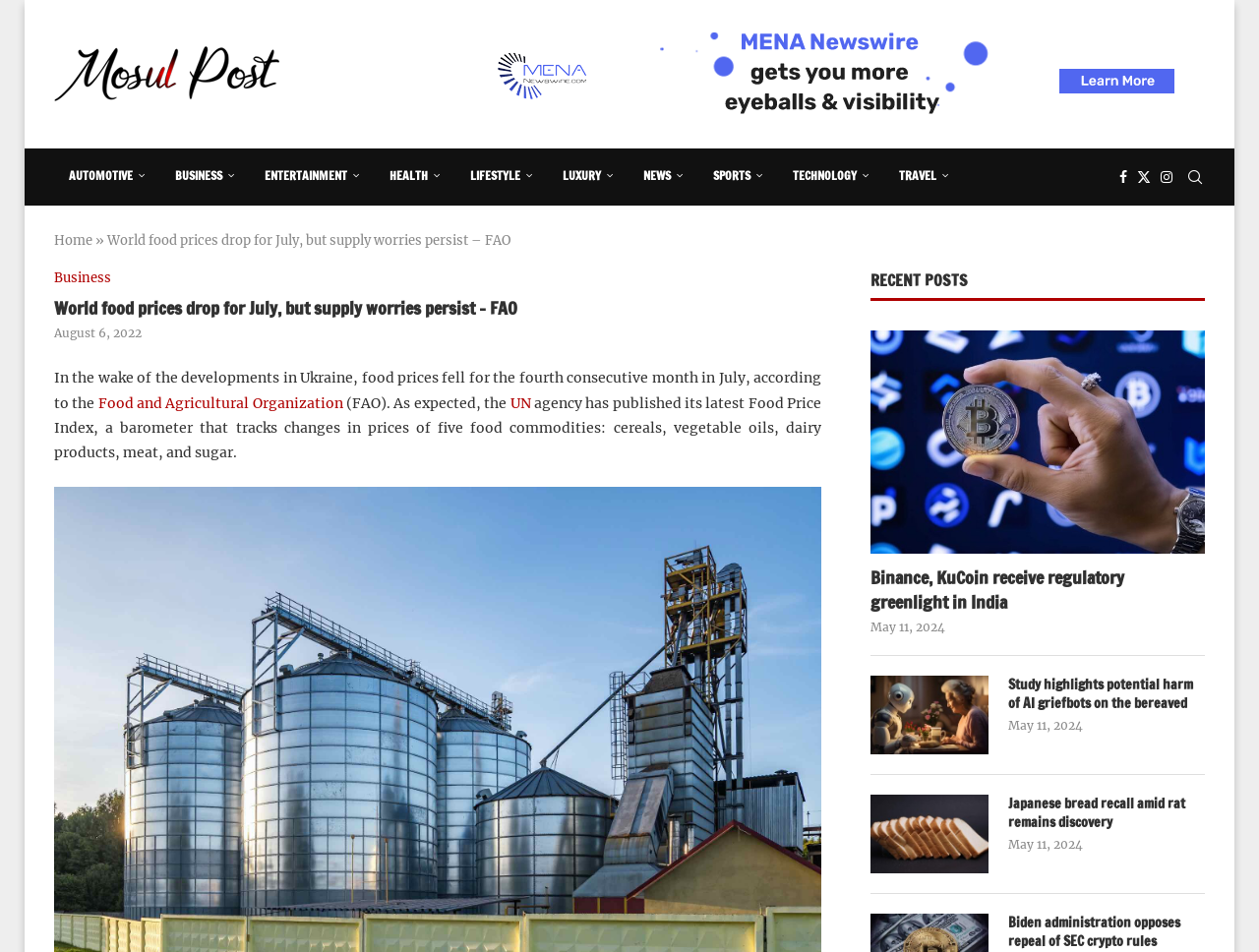Pinpoint the bounding box coordinates for the area that should be clicked to perform the following instruction: "Search for something".

[0.941, 0.156, 0.957, 0.216]